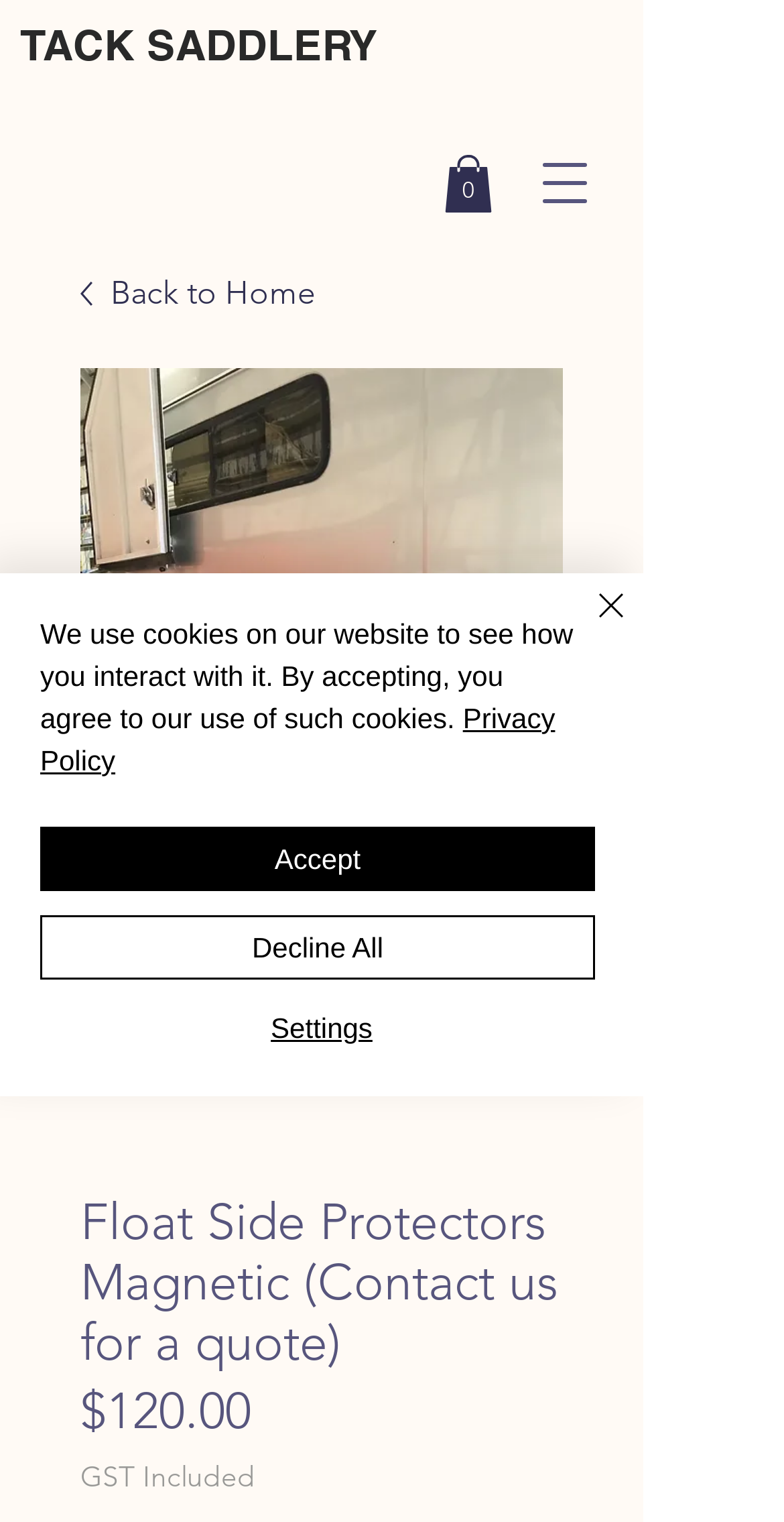Identify the bounding box of the HTML element described as: "Chat".

[0.651, 0.633, 0.779, 0.699]